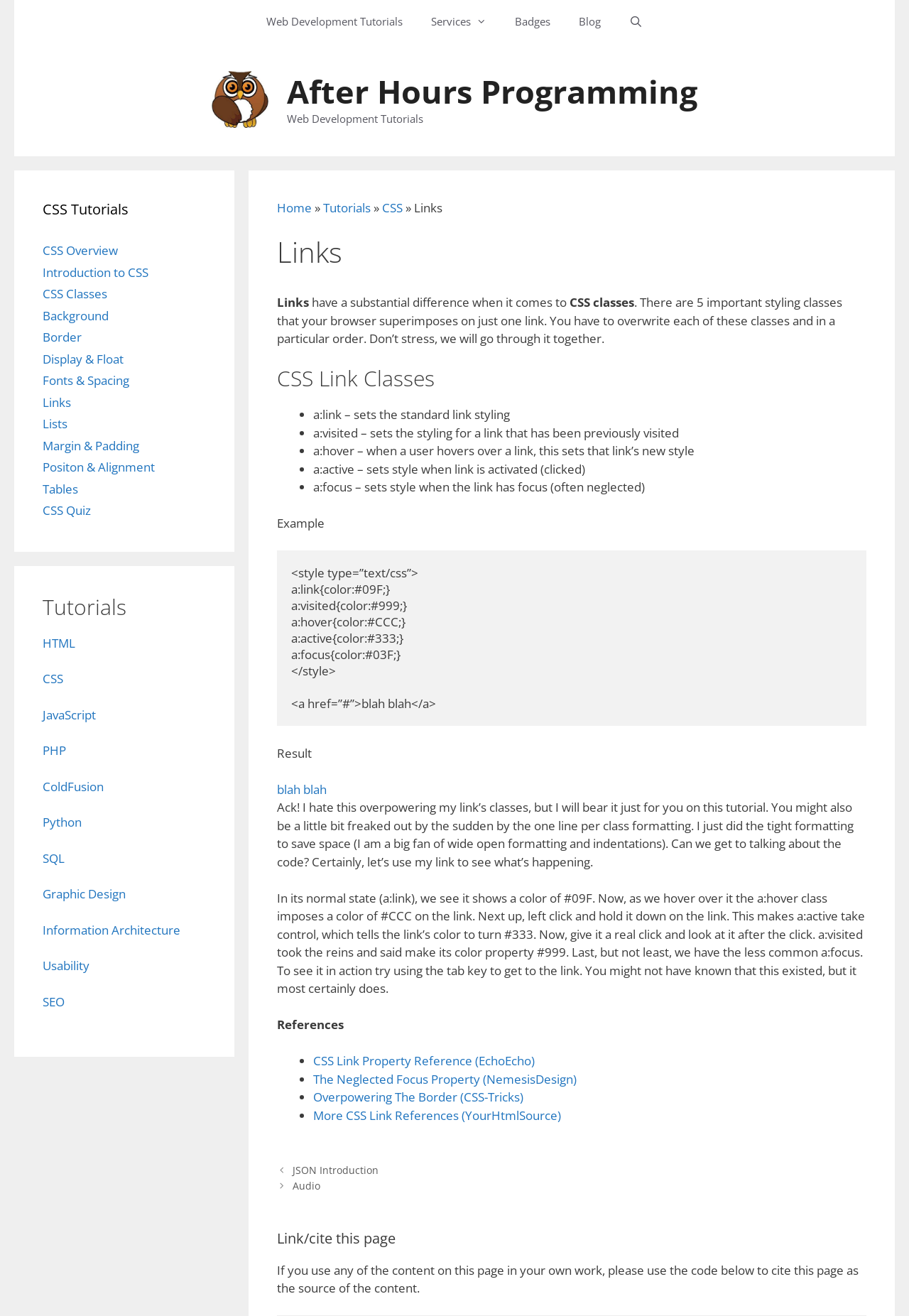Locate the bounding box of the user interface element based on this description: "The Neglected Focus Property (NemesisDesign)".

[0.345, 0.814, 0.634, 0.826]